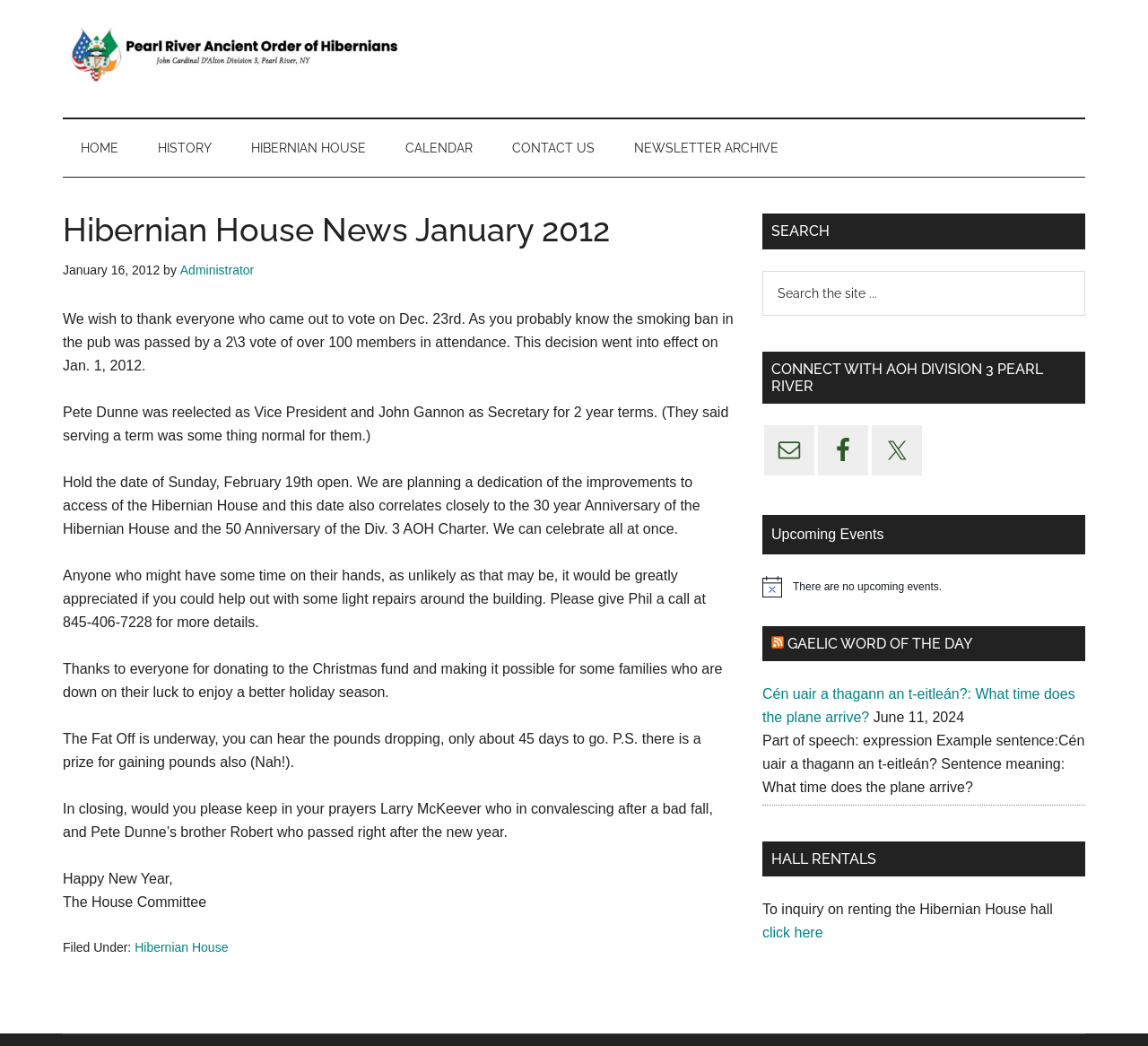Use the information in the screenshot to answer the question comprehensively: What is the Gaelic word of the day?

The Gaelic word of the day can be found in the 'Primary Sidebar' section of the webpage, where it is mentioned that the Gaelic word of the day is 'Cén uair a thagann an t-eitleán?' which means 'What time does the plane arrive?'.